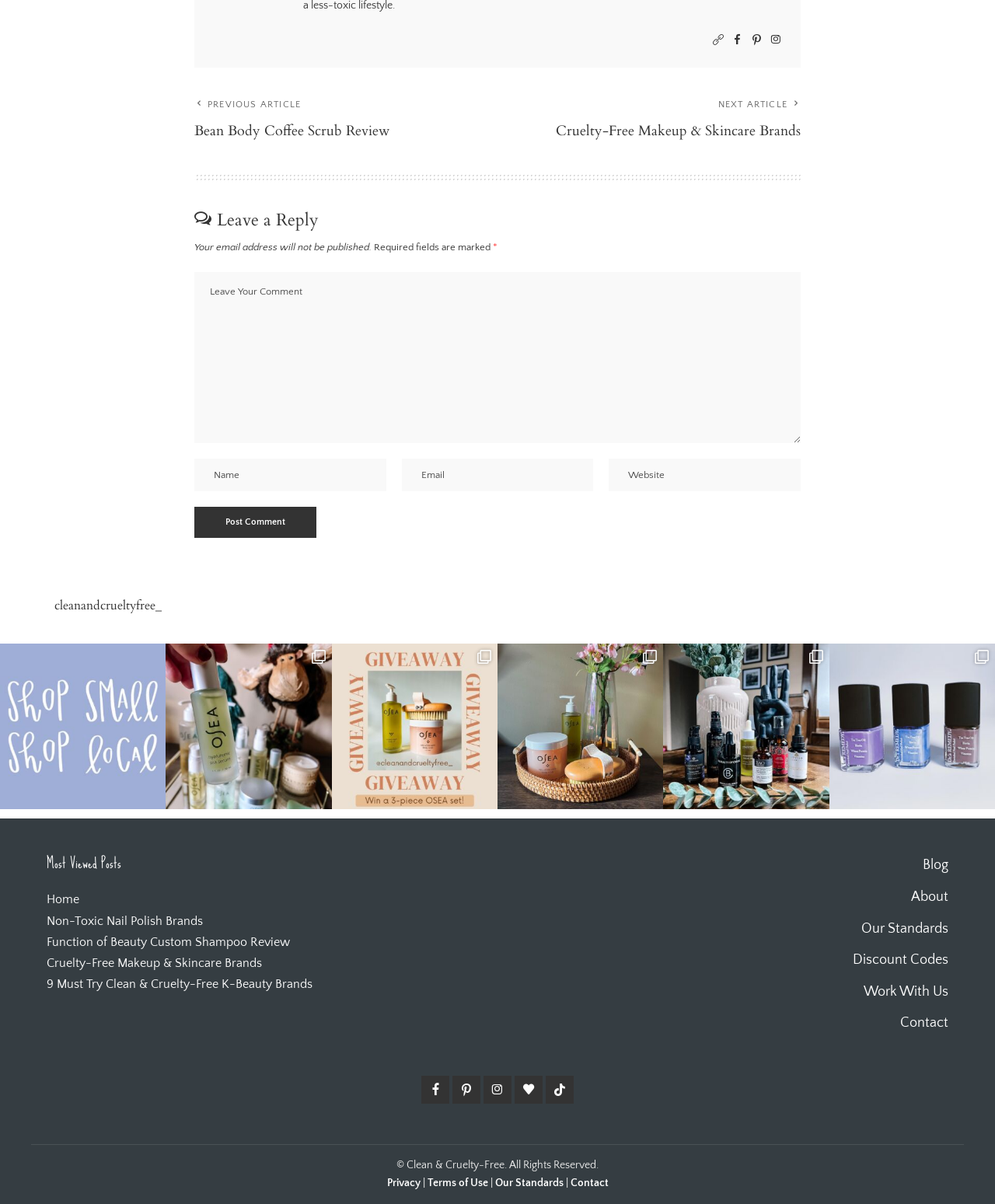Please determine the bounding box coordinates of the element to click in order to execute the following instruction: "Click on the 'b' link". The coordinates should be four float numbers between 0 and 1, specified as [left, top, right, bottom].

[0.731, 0.025, 0.751, 0.042]